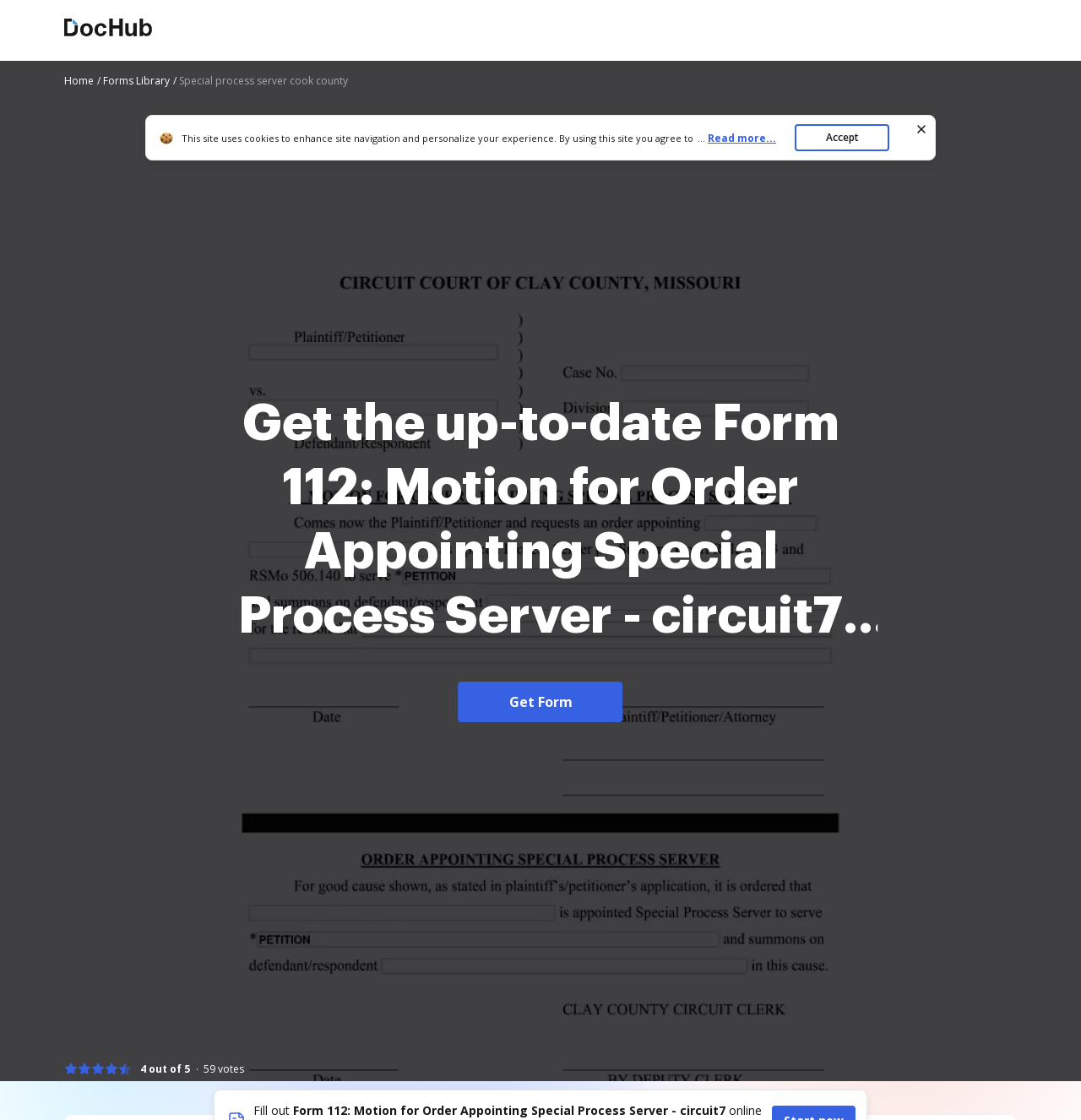Bounding box coordinates should be in the format (top-left x, top-left y, bottom-right x, bottom-right y) and all values should be floating point numbers between 0 and 1. Determine the bounding box coordinate for the UI element described as: White Rock

None